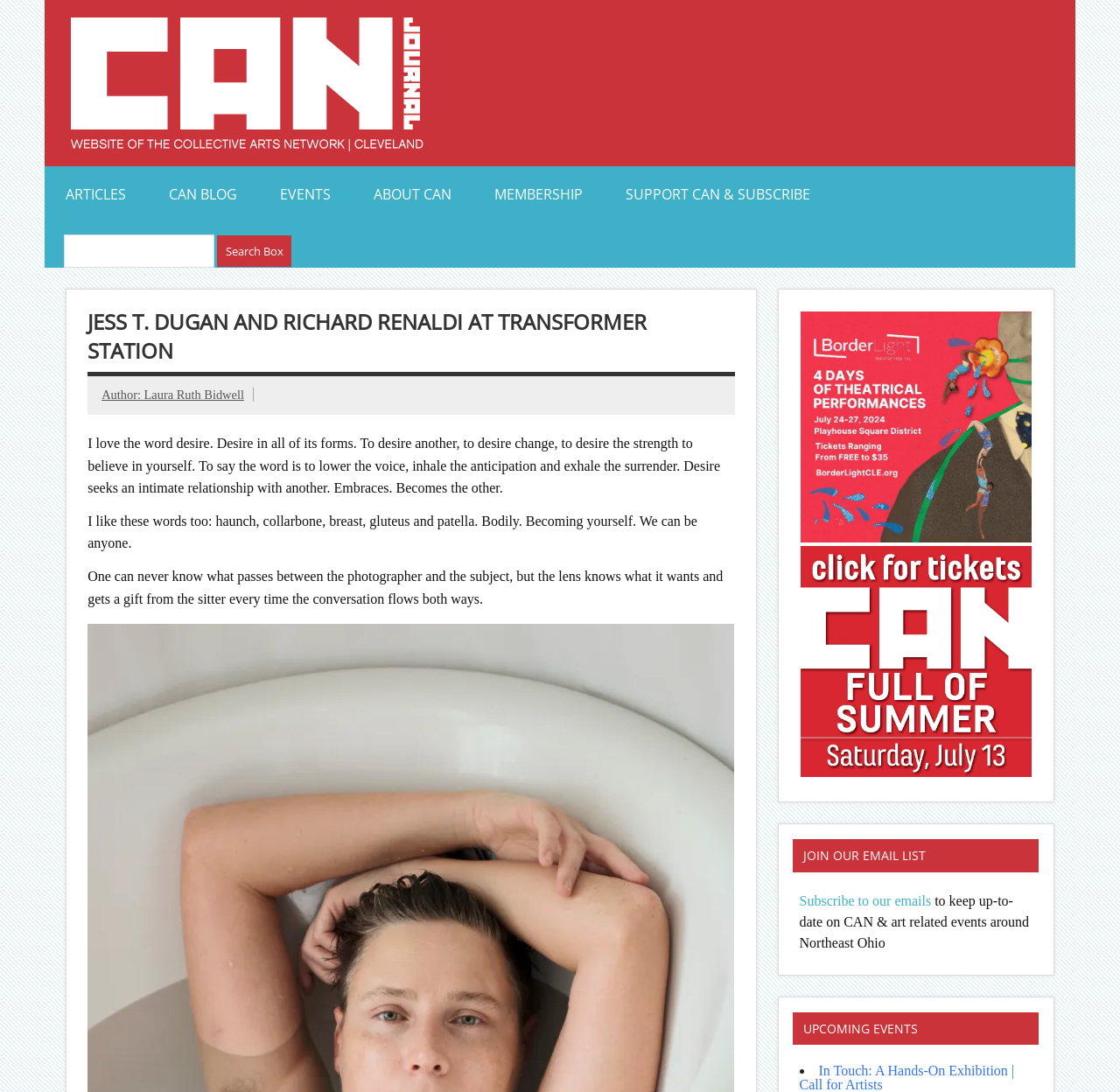How many links are in the top navigation bar?
Please answer the question with as much detail as possible using the screenshot.

I counted the number of link elements in the top navigation bar, which are 'ARTICLES', 'CAN BLOG', 'EVENTS', 'ABOUT CAN', 'MEMBERSHIP', and 'SUPPORT CAN & SUBSCRIBE'.